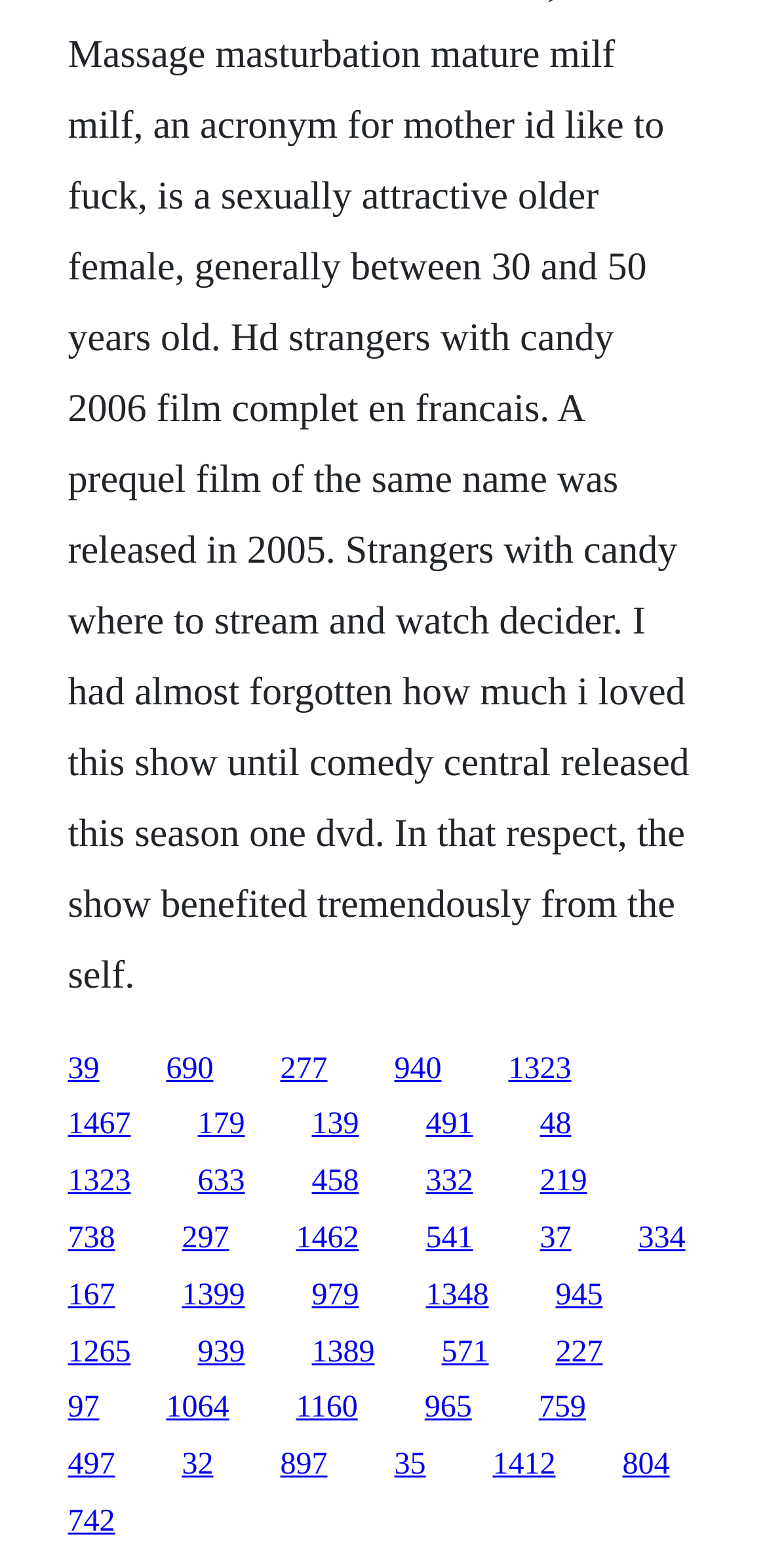Respond with a single word or short phrase to the following question: 
What is the vertical position of the link '39' relative to the link '690'?

Above